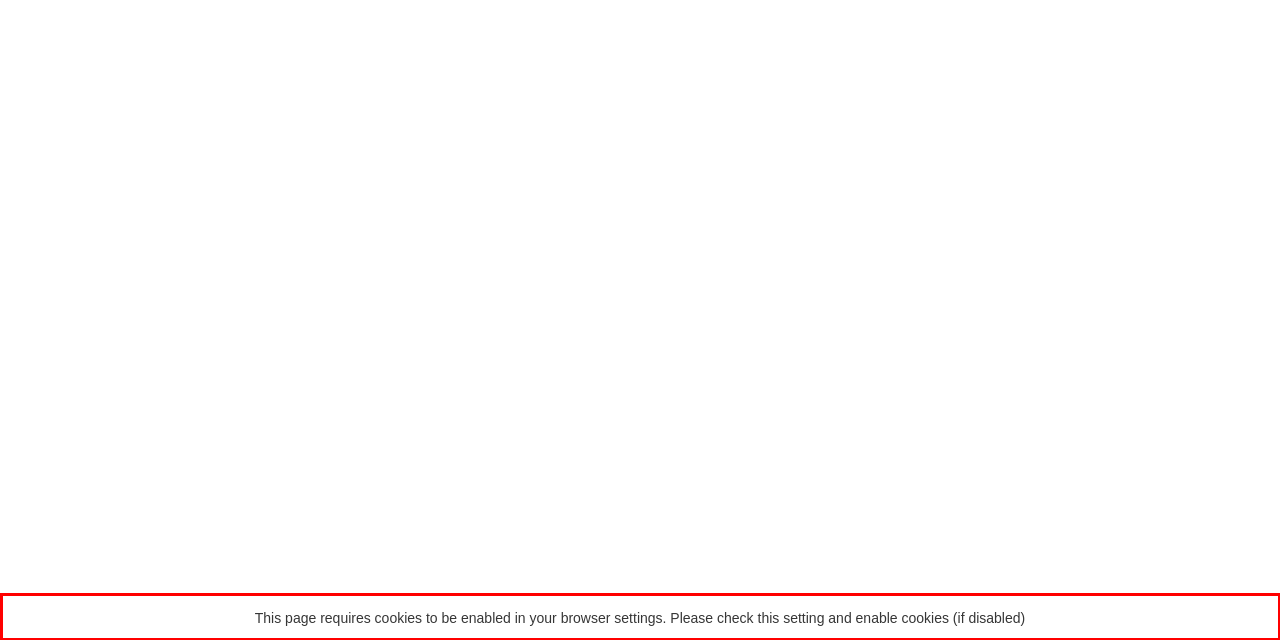From the given screenshot of a webpage, identify the red bounding box and extract the text content within it.

This page requires cookies to be enabled in your browser settings. Please check this setting and enable cookies (if disabled)